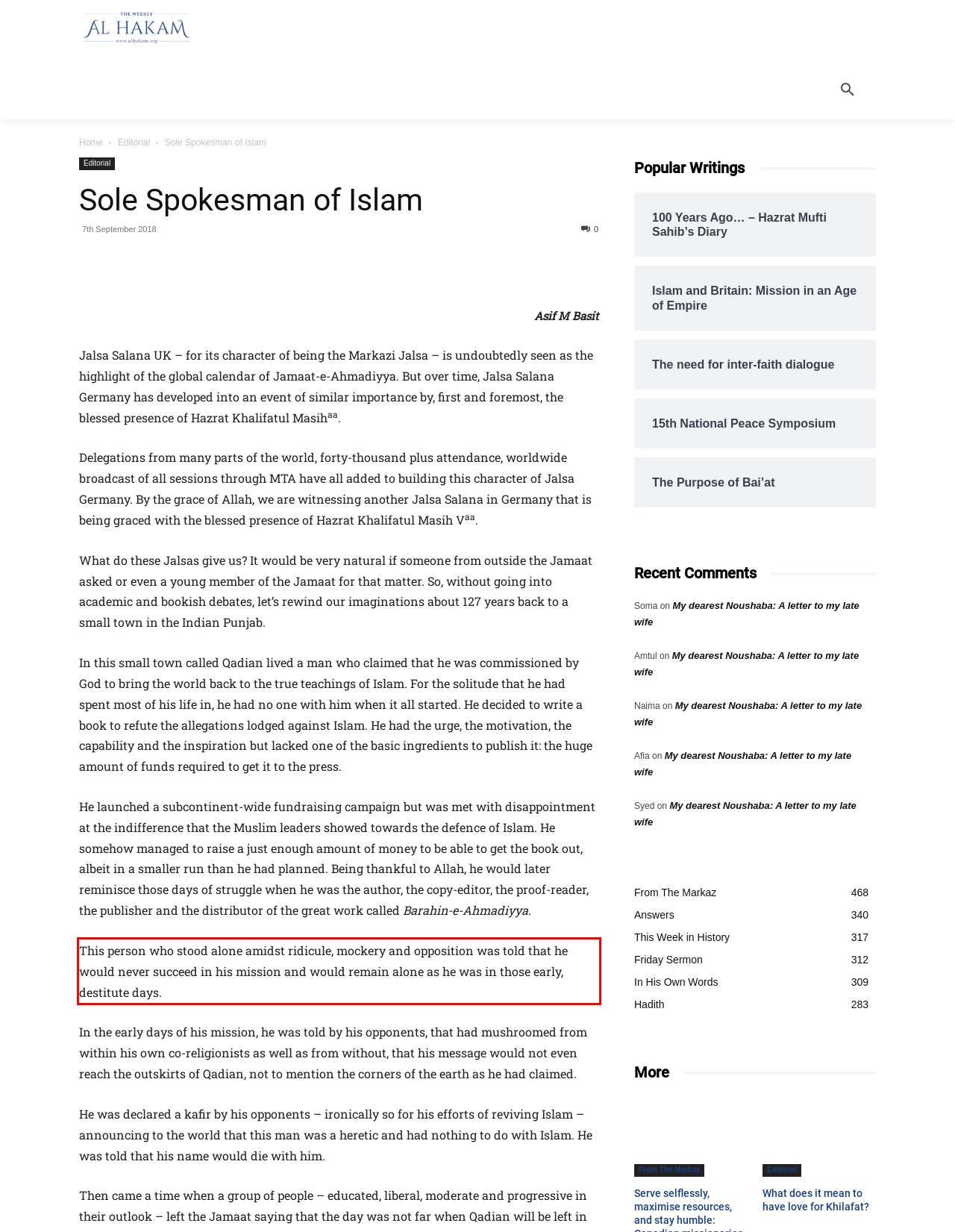Using OCR, extract the text content found within the red bounding box in the given webpage screenshot.

This person who stood alone amidst ridicule, mockery and opposition was told that he would never succeed in his mission and would remain alone as he was in those early, destitute days.